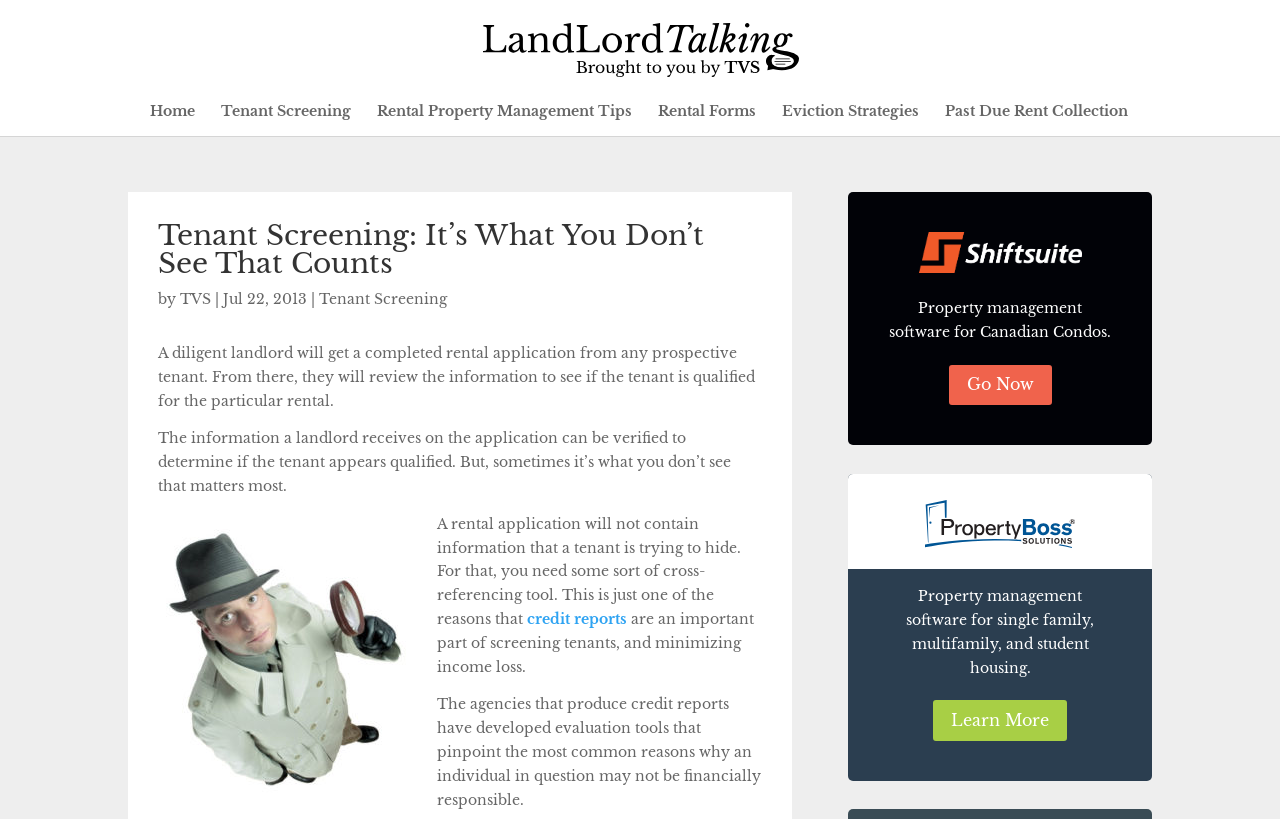Please provide a one-word or short phrase answer to the question:
What type of software is Shiftsuite?

Property management software